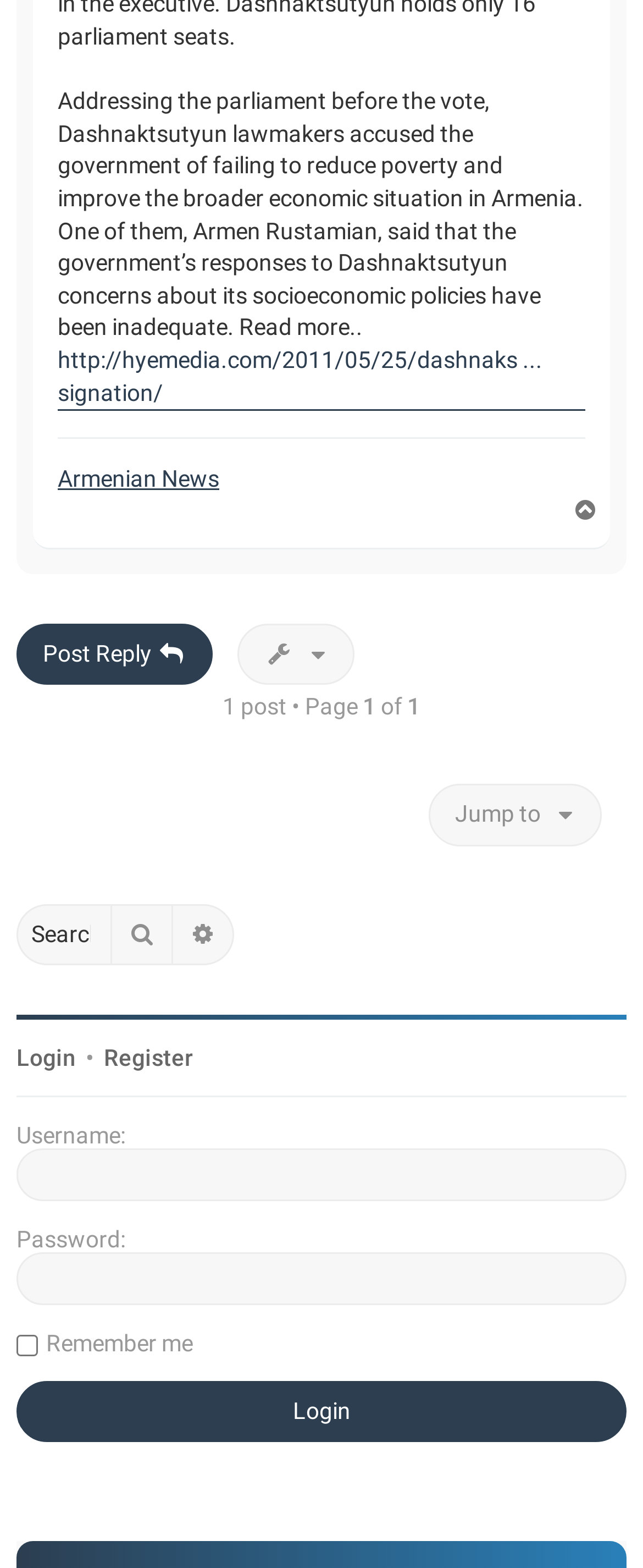What is the function of the 'Remember me' checkbox?
Using the information from the image, give a concise answer in one word or a short phrase.

To remember login credentials